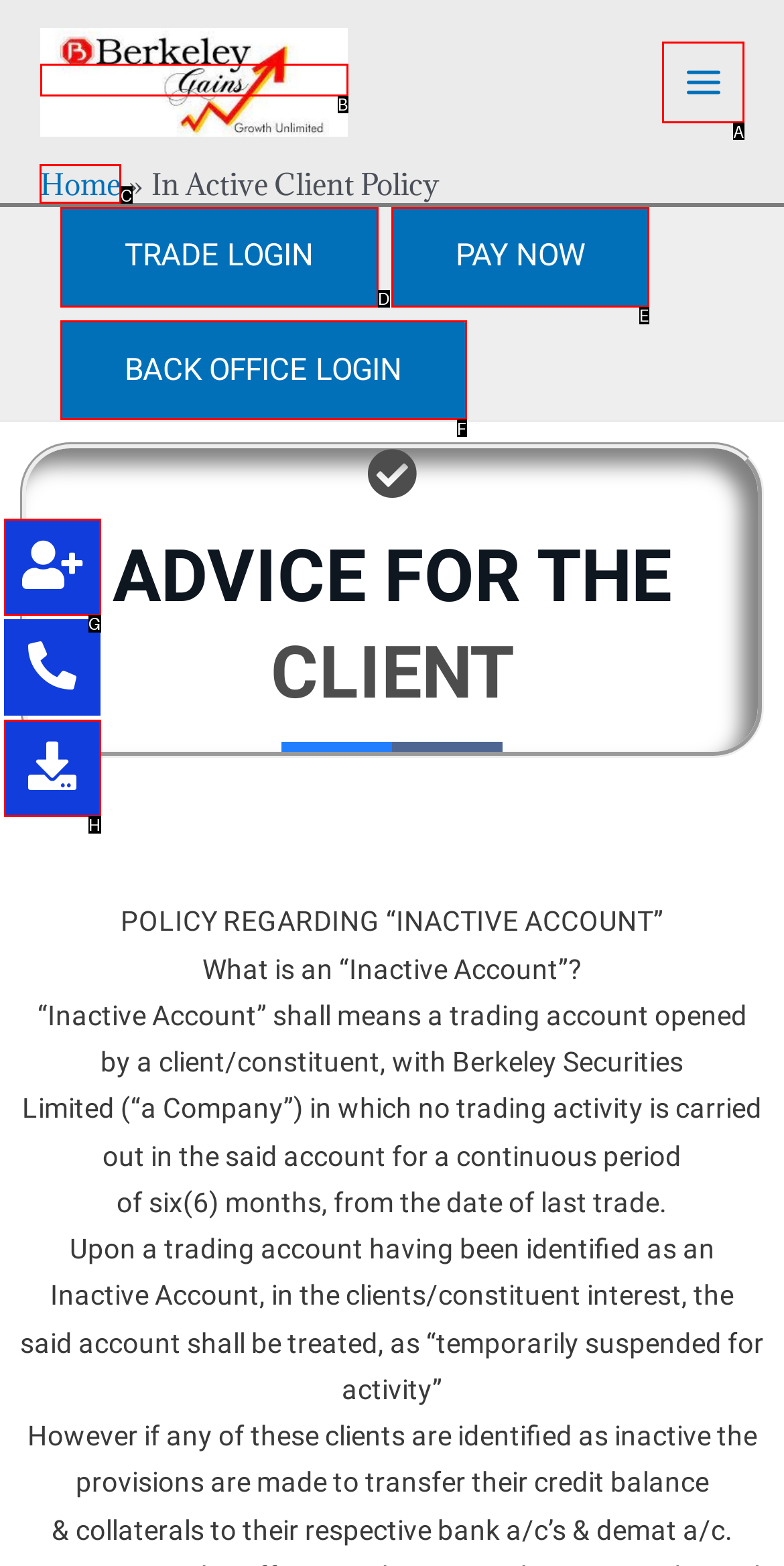Tell me which one HTML element I should click to complete this task: Click the 'Home' link Answer with the option's letter from the given choices directly.

C